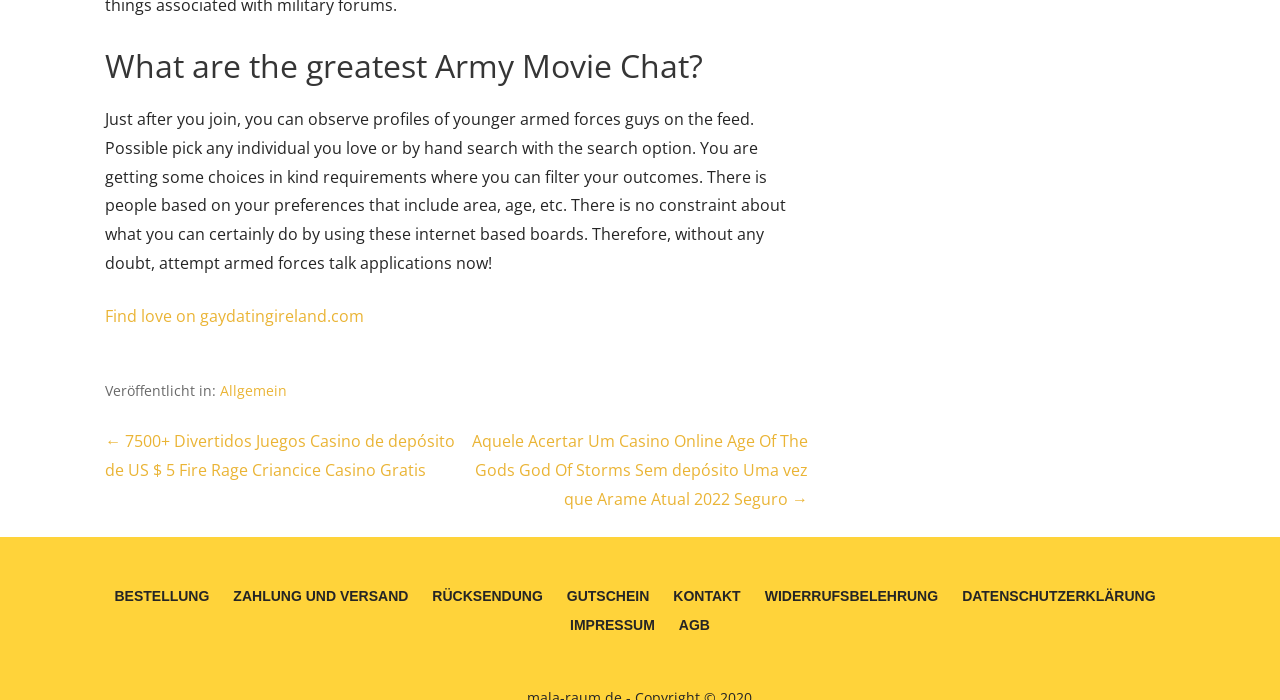Can you identify the bounding box coordinates of the clickable region needed to carry out this instruction: 'Make an order'? The coordinates should be four float numbers within the range of 0 to 1, stated as [left, top, right, bottom].

[0.089, 0.841, 0.164, 0.872]